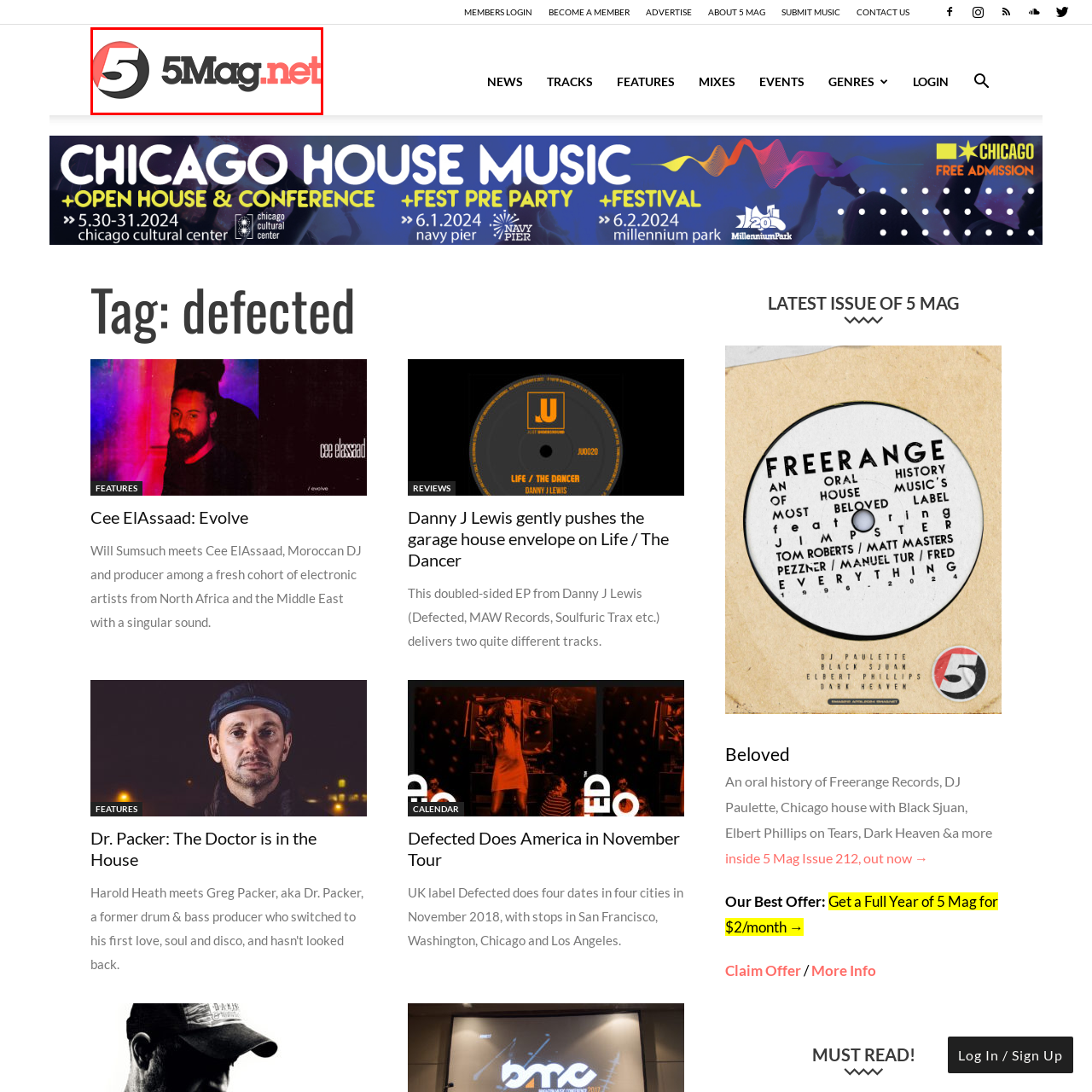What is the color of the 'Mag.net' text?
View the image contained within the red box and provide a one-word or short-phrase answer to the question.

Coral